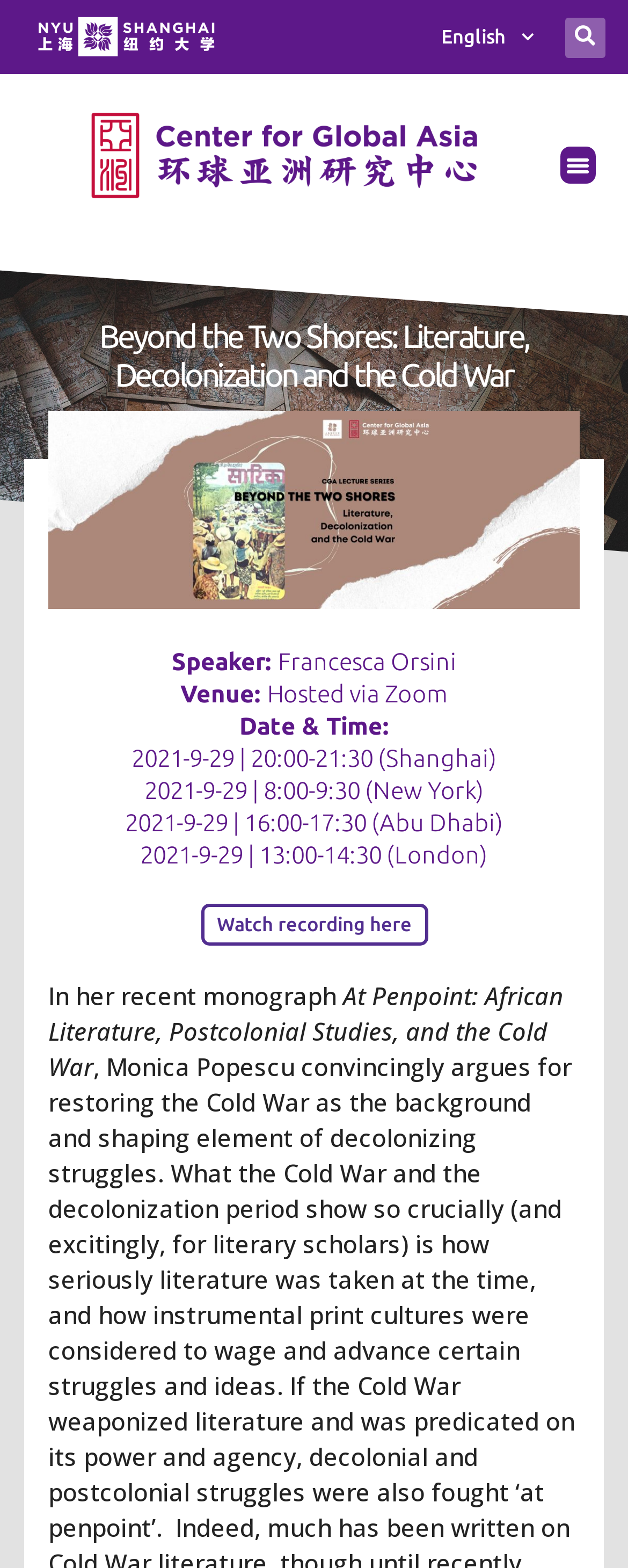Extract the bounding box coordinates for the UI element described as: "Watch recording here".

[0.319, 0.577, 0.681, 0.603]